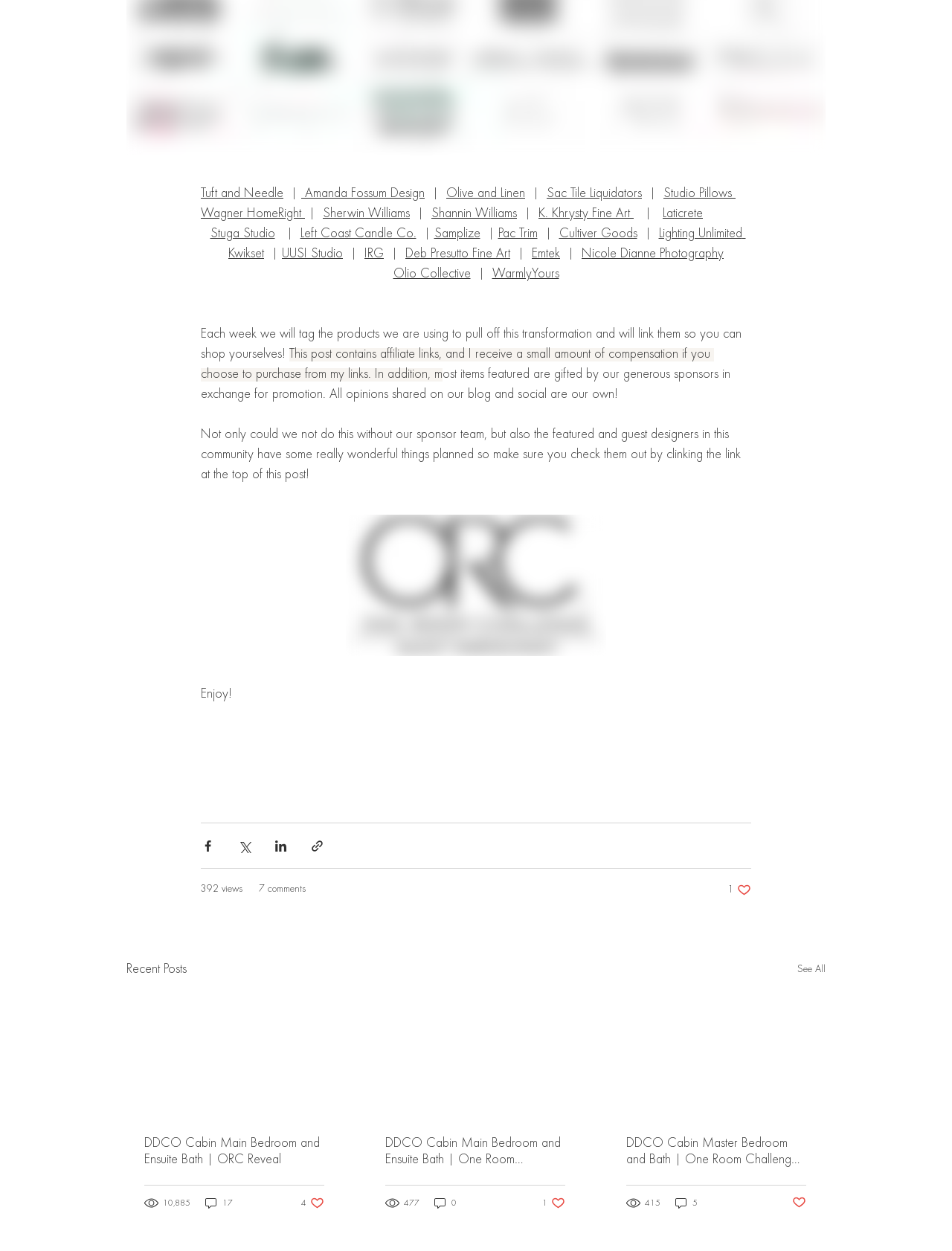Please respond to the question with a concise word or phrase:
How many views does the post 'DDCO Cabin Main Bedroom and Ensuite Bath | ORC Reveal' have?

10,885 views